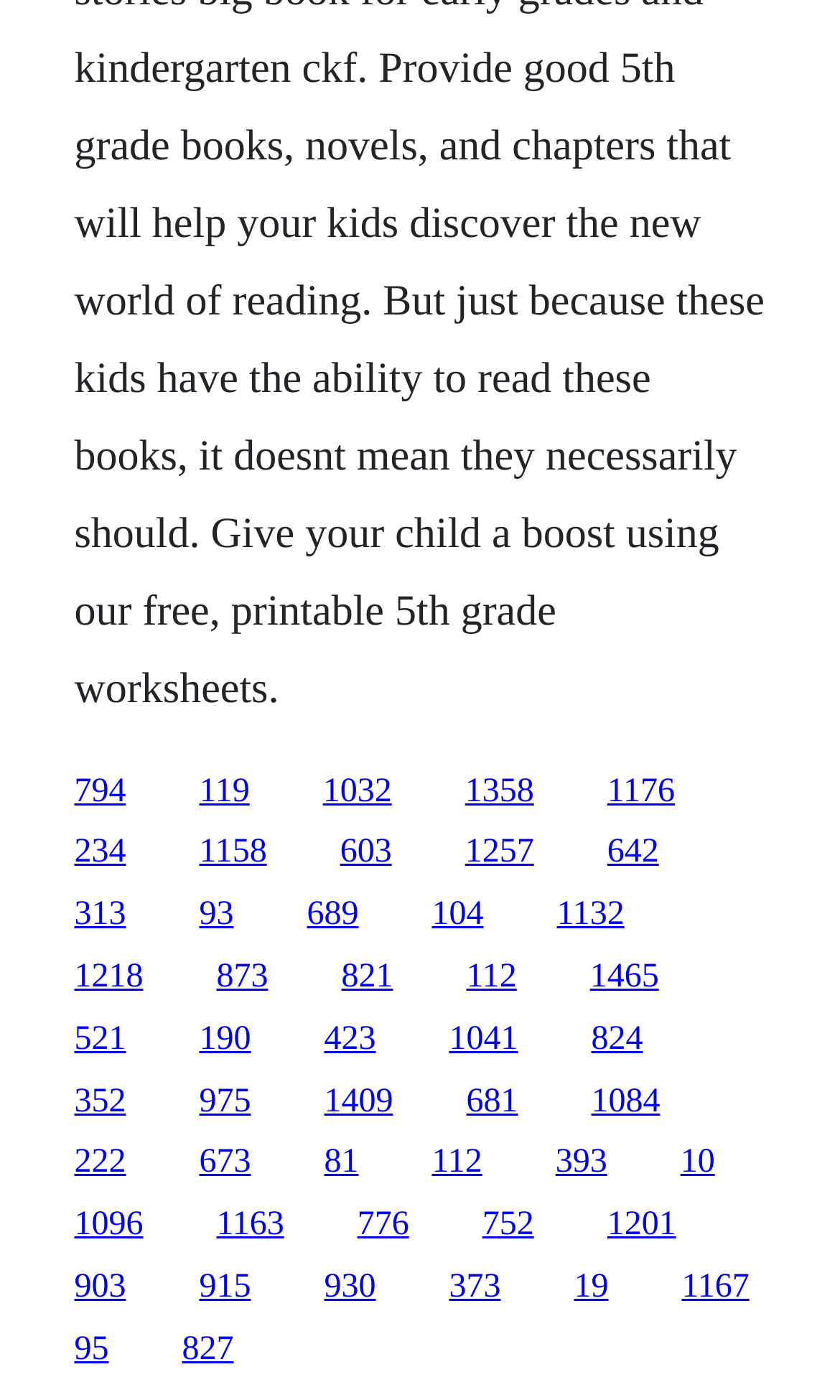Please give a one-word or short phrase response to the following question: 
How many links are on the webpage?

30